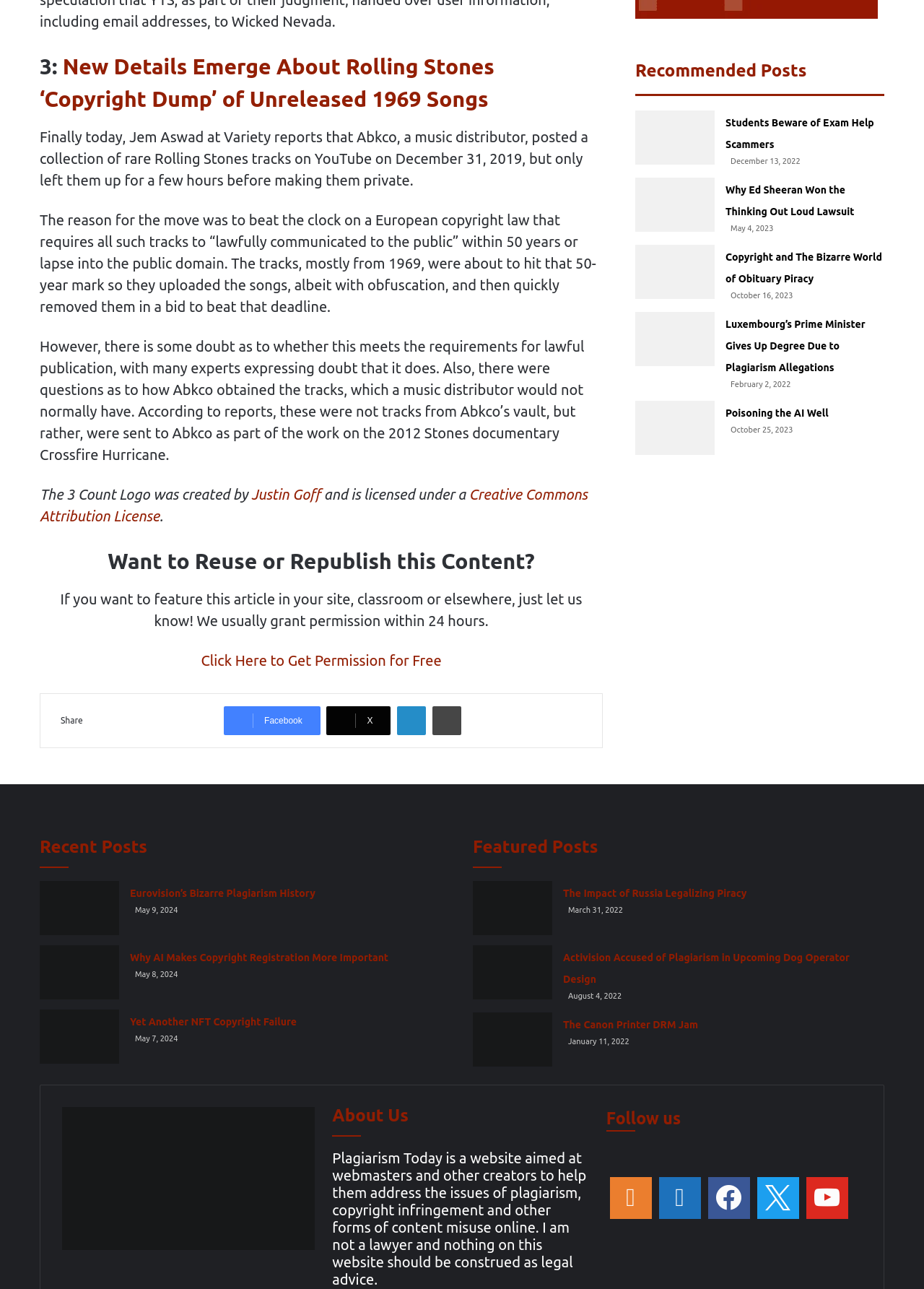What is the purpose of the website according to the 'About Us' section?
Please analyze the image and answer the question with as much detail as possible.

The 'About Us' section is located at the bottom of the webpage, and it states that the website is aimed at helping webmasters and creators address the issues of plagiarism, copyright infringement, and other forms of content misuse online.